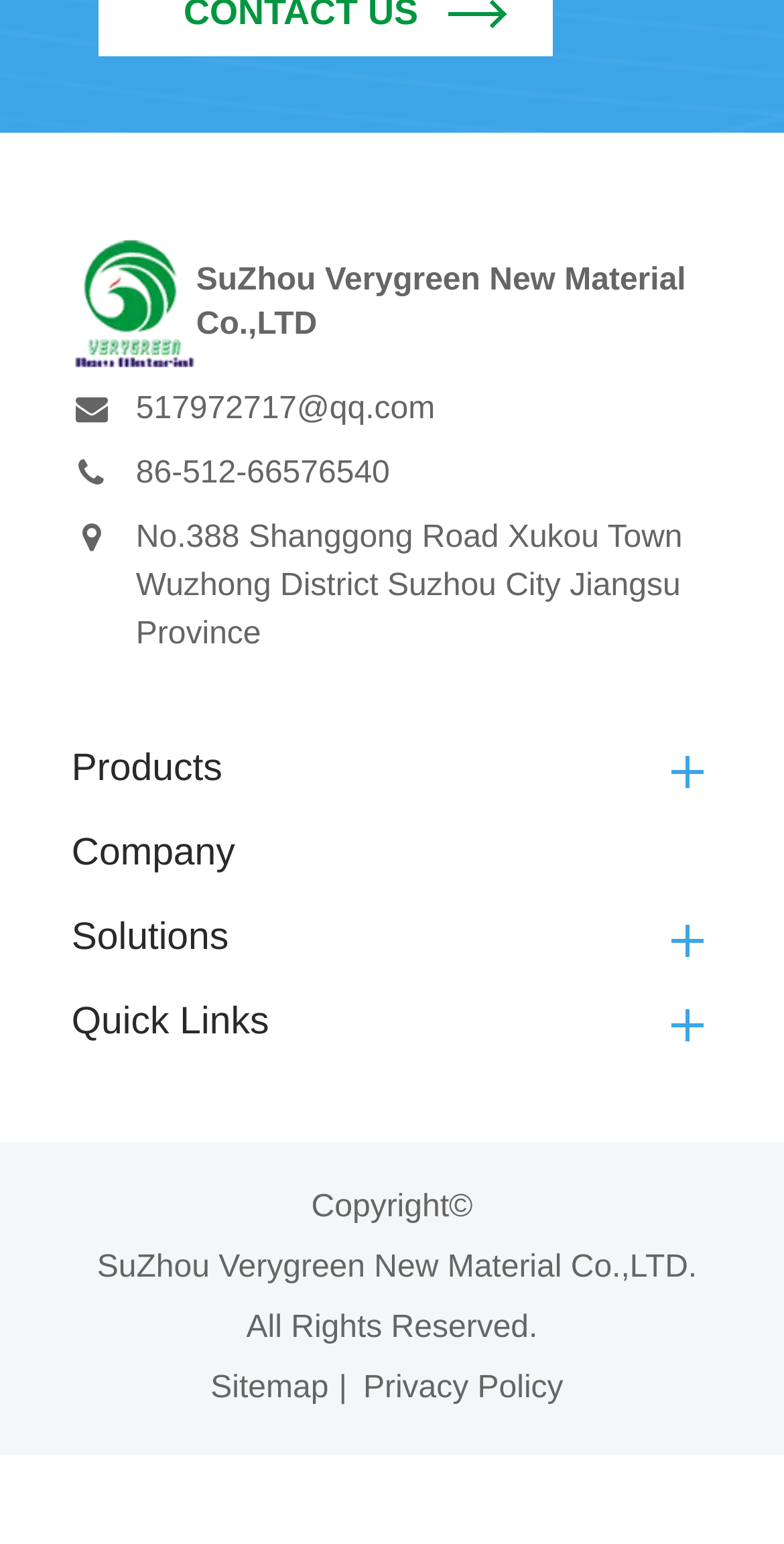Locate the bounding box coordinates of the area to click to fulfill this instruction: "Visit Ben Werdmuller's homepage". The bounding box should be presented as four float numbers between 0 and 1, in the order [left, top, right, bottom].

None